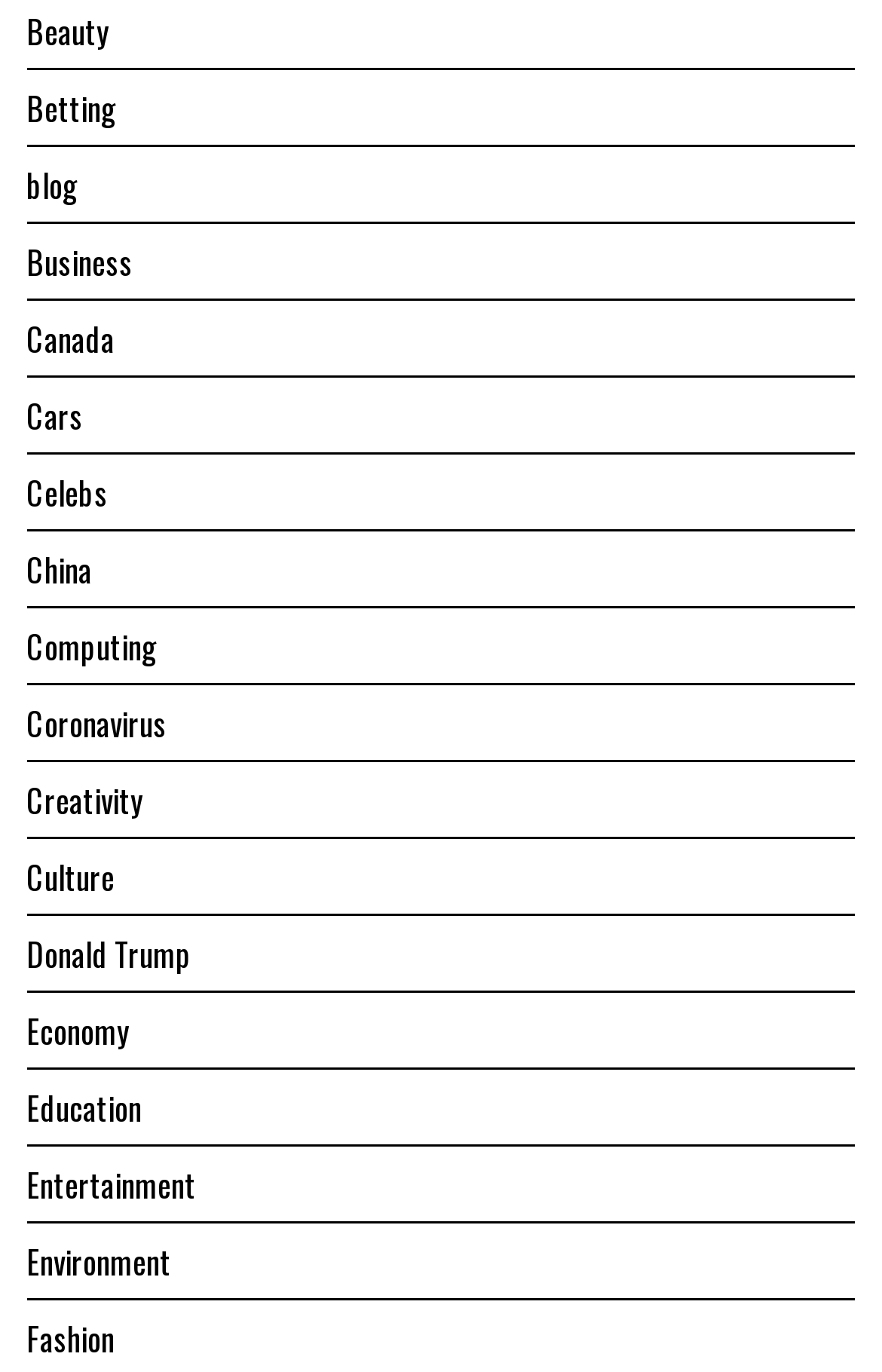Provide the bounding box coordinates of the HTML element this sentence describes: "blog". The bounding box coordinates consist of four float numbers between 0 and 1, i.e., [left, top, right, bottom].

[0.03, 0.117, 0.089, 0.152]